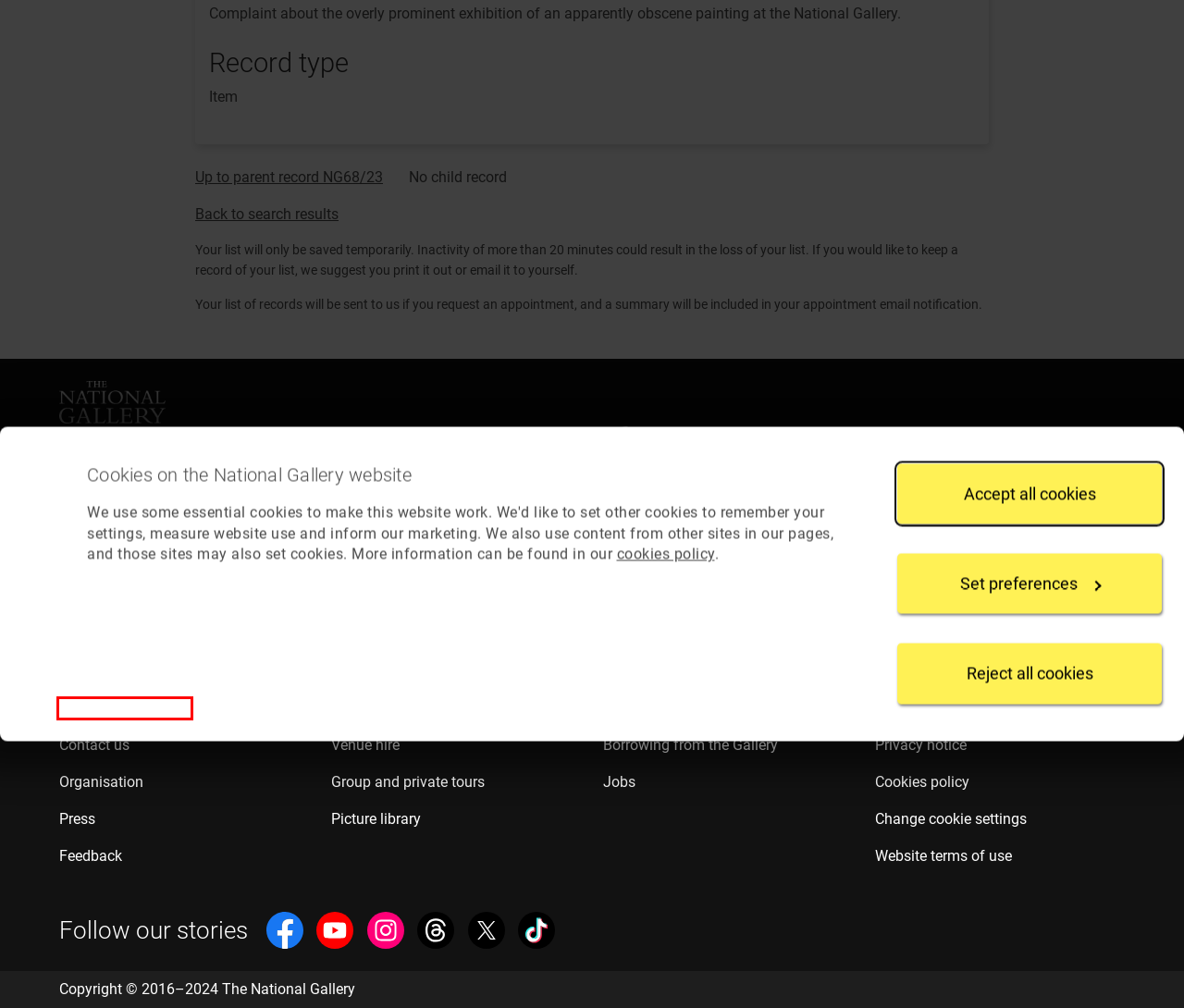You have been given a screenshot of a webpage, where a red bounding box surrounds a UI element. Identify the best matching webpage description for the page that loads after the element in the bounding box is clicked. Options include:
A. Venue hire | National Gallery, London
B. Contact us | About us | National Gallery, London
C. Partnering with the National Gallery | About us | National Gallery, London
D. Website Accessibility | National Gallery, London
E. General Privacy Notice | National Gallery, London
F. Press and media | About us | National Gallery, London
G. NG200
H. Group and private tours | Visiting | National Gallery, London

G